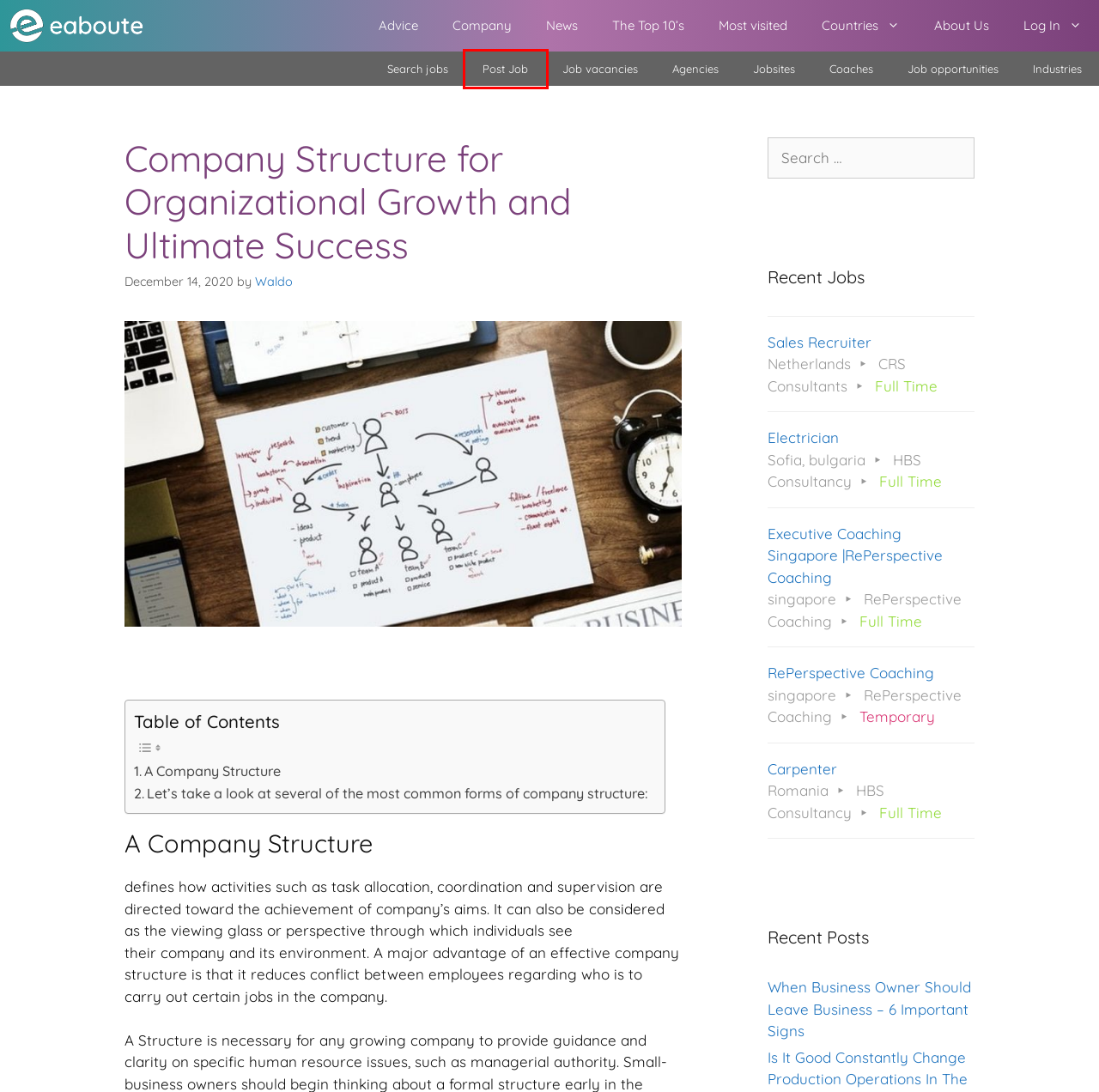You are looking at a webpage screenshot with a red bounding box around an element. Pick the description that best matches the new webpage after interacting with the element in the red bounding box. The possible descriptions are:
A. Job opportunities – eaboute
B. Waldo – eaboute
C. About Us – eaboute
D. Company – eaboute
E. Job vacancies – eaboute
F. Post Job – eaboute
G. Executive Coaching Singapore |RePerspective Coaching – eaboute
H. Log In – eaboute

F